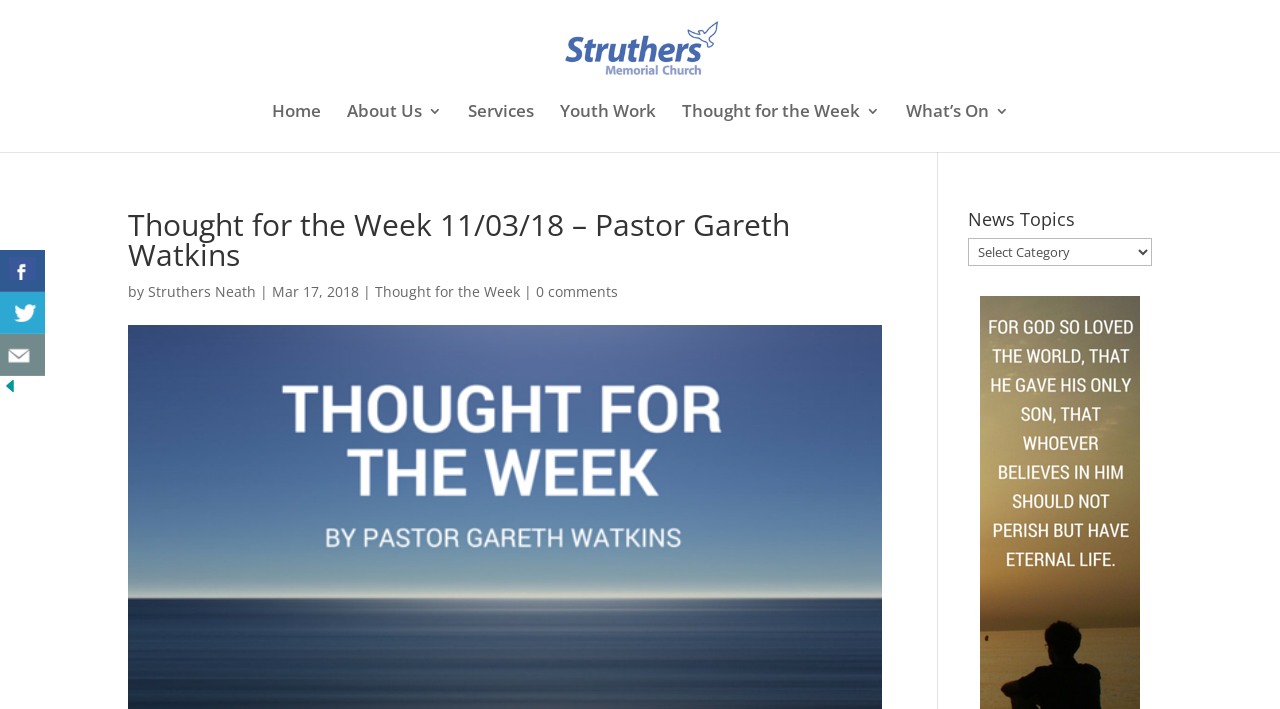Find the bounding box coordinates of the element's region that should be clicked in order to follow the given instruction: "View recent post 'Navigating the Complexities of Vehicle Accident Claims'". The coordinates should consist of four float numbers between 0 and 1, i.e., [left, top, right, bottom].

None